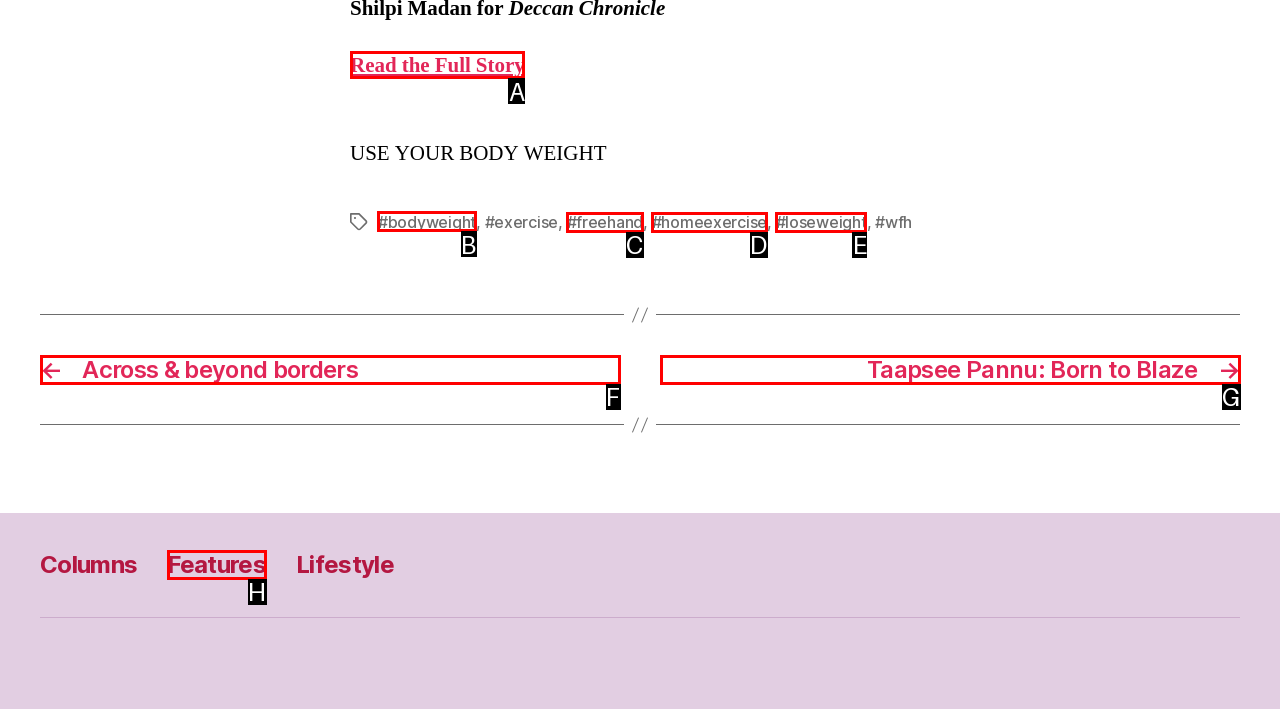Identify the correct lettered option to click in order to perform this task: Enter first name. Respond with the letter.

None